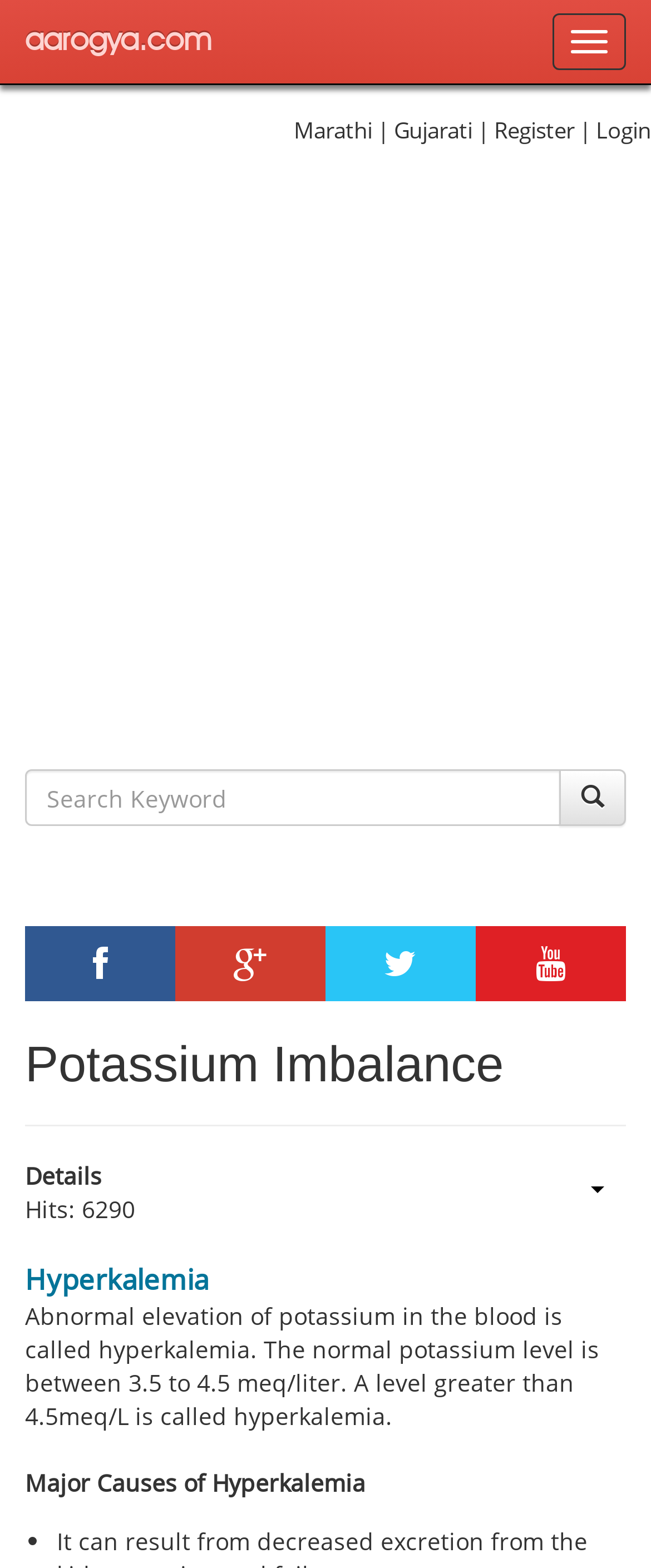Please identify the bounding box coordinates of the element I need to click to follow this instruction: "Visit aarogya.com".

[0.0, 0.0, 0.364, 0.053]